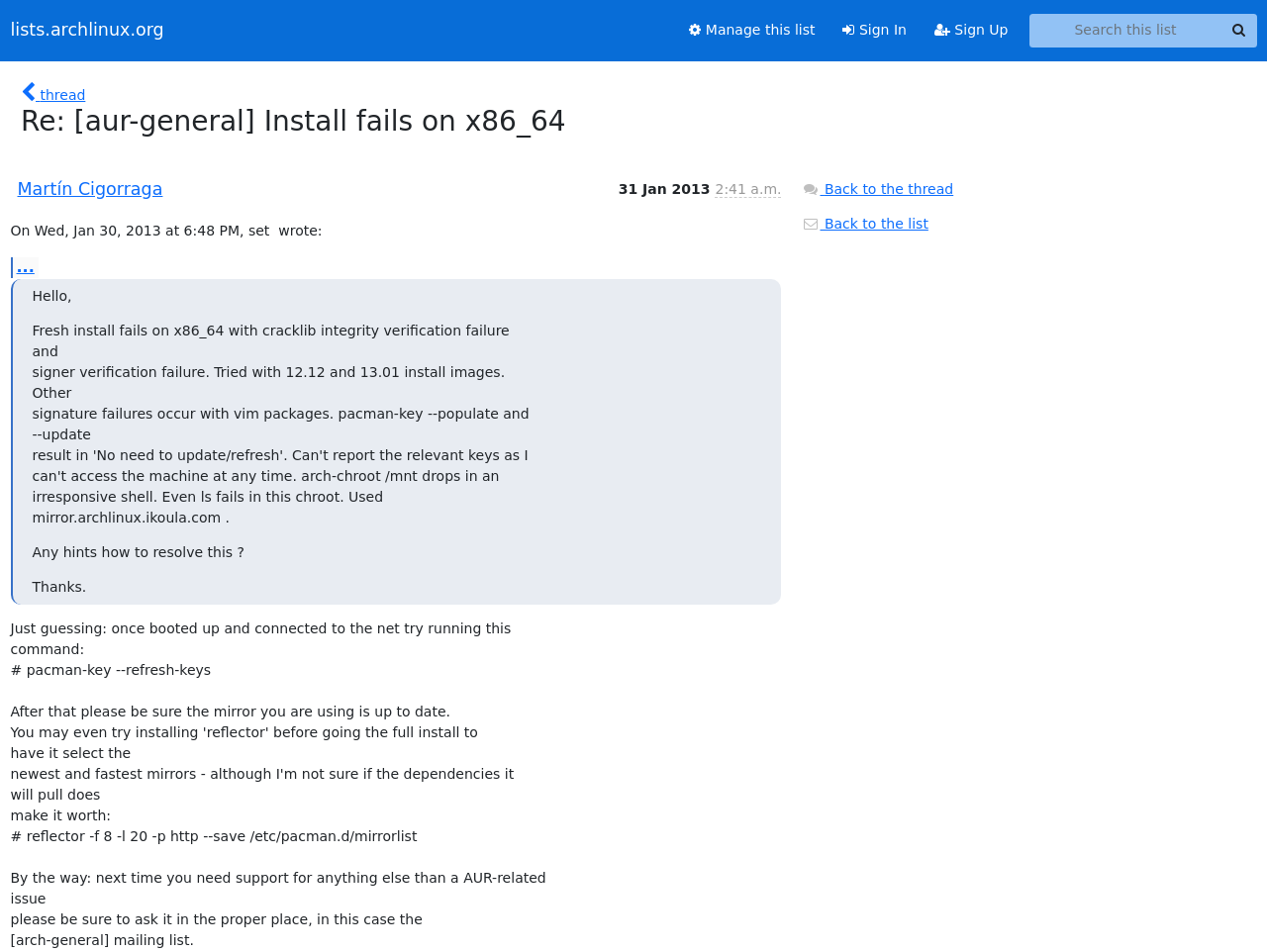Provide the bounding box coordinates for the area that should be clicked to complete the instruction: "Back to the list".

[0.633, 0.226, 0.733, 0.243]